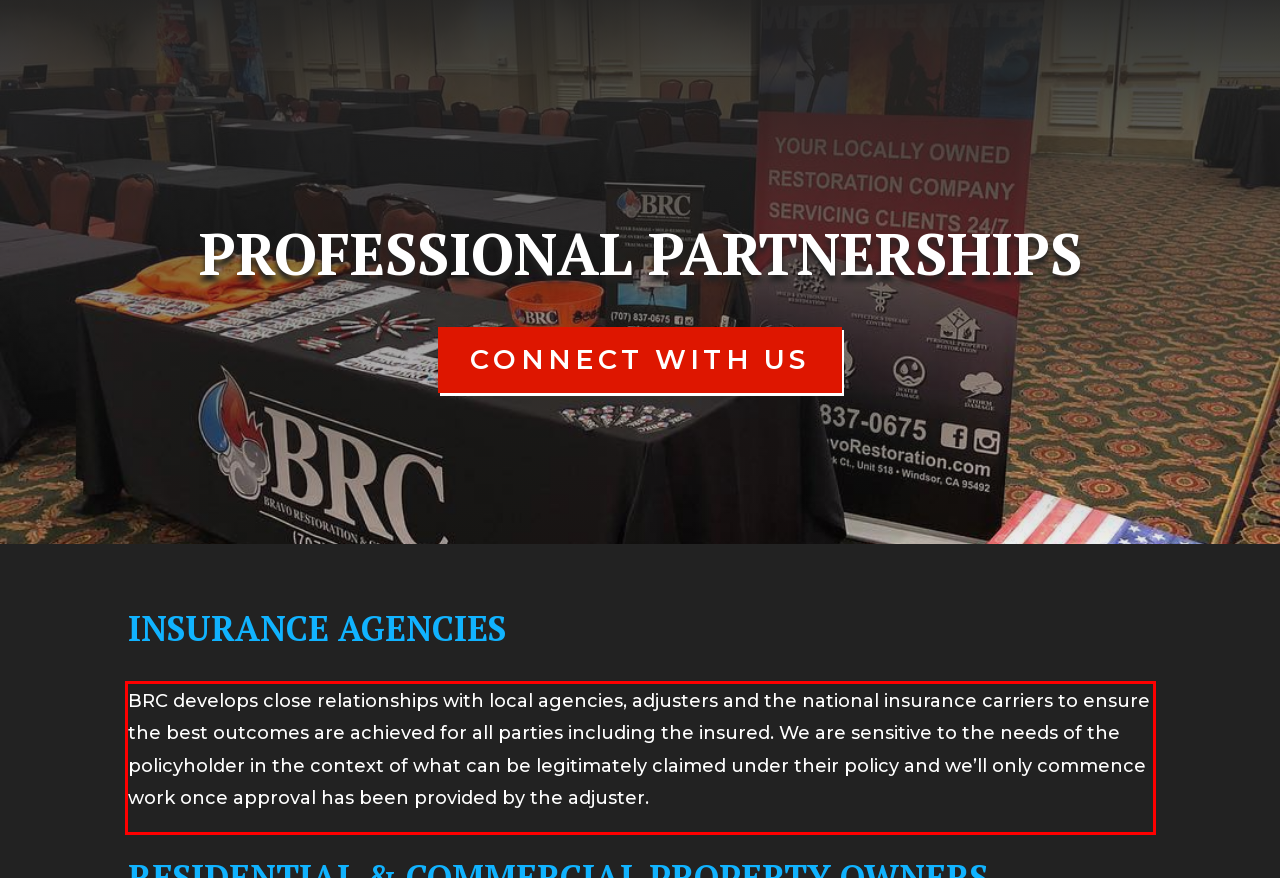You are looking at a screenshot of a webpage with a red rectangle bounding box. Use OCR to identify and extract the text content found inside this red bounding box.

BRC develops close relationships with local agencies, adjusters and the national insurance carriers to ensure the best outcomes are achieved for all parties including the insured. We are sensitive to the needs of the policyholder in the context of what can be legitimately claimed under their policy and we’ll only commence work once approval has been provided by the adjuster.